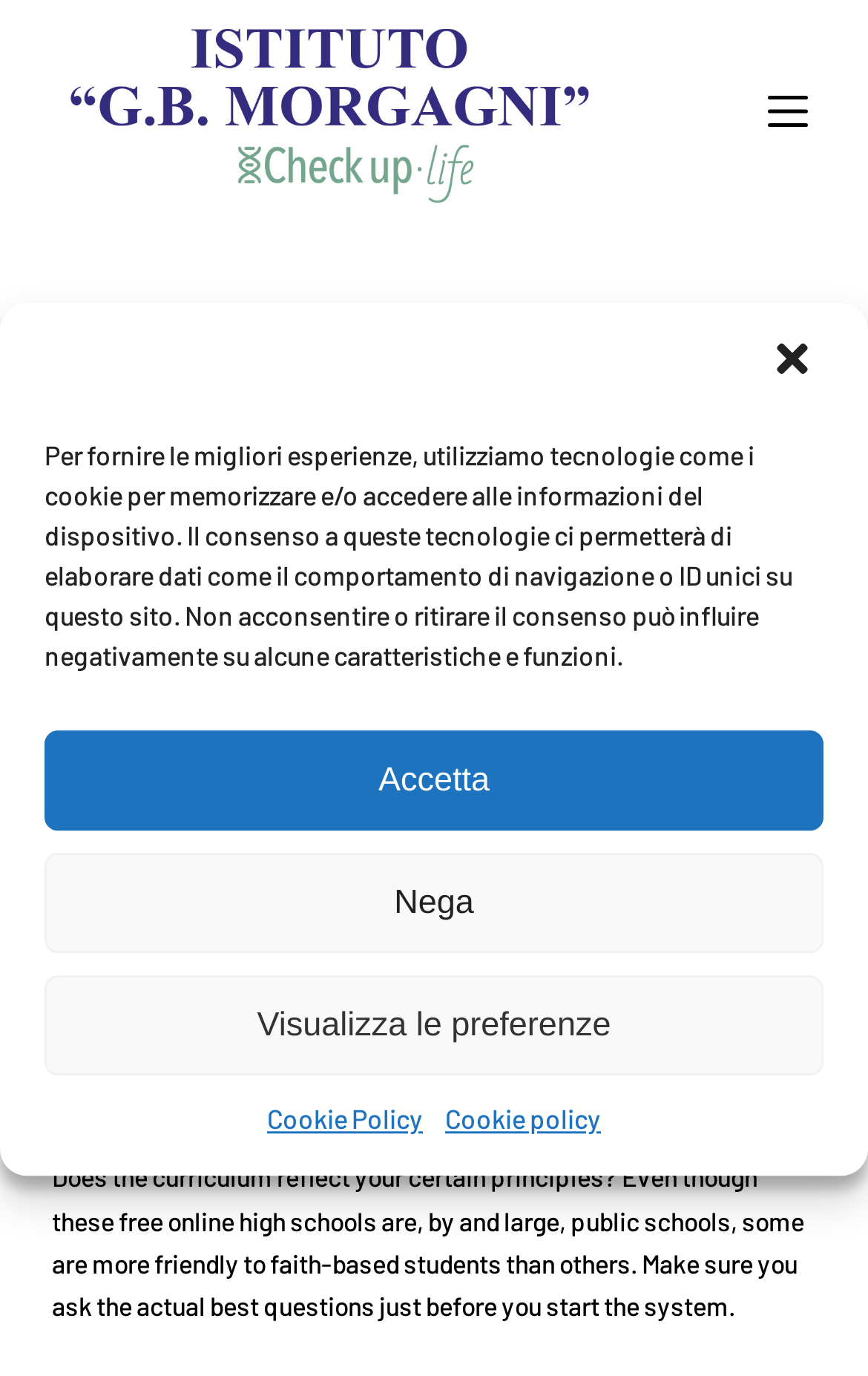What type of students are some free online high schools more friendly to?
Using the image, respond with a single word or phrase.

Faith-based students